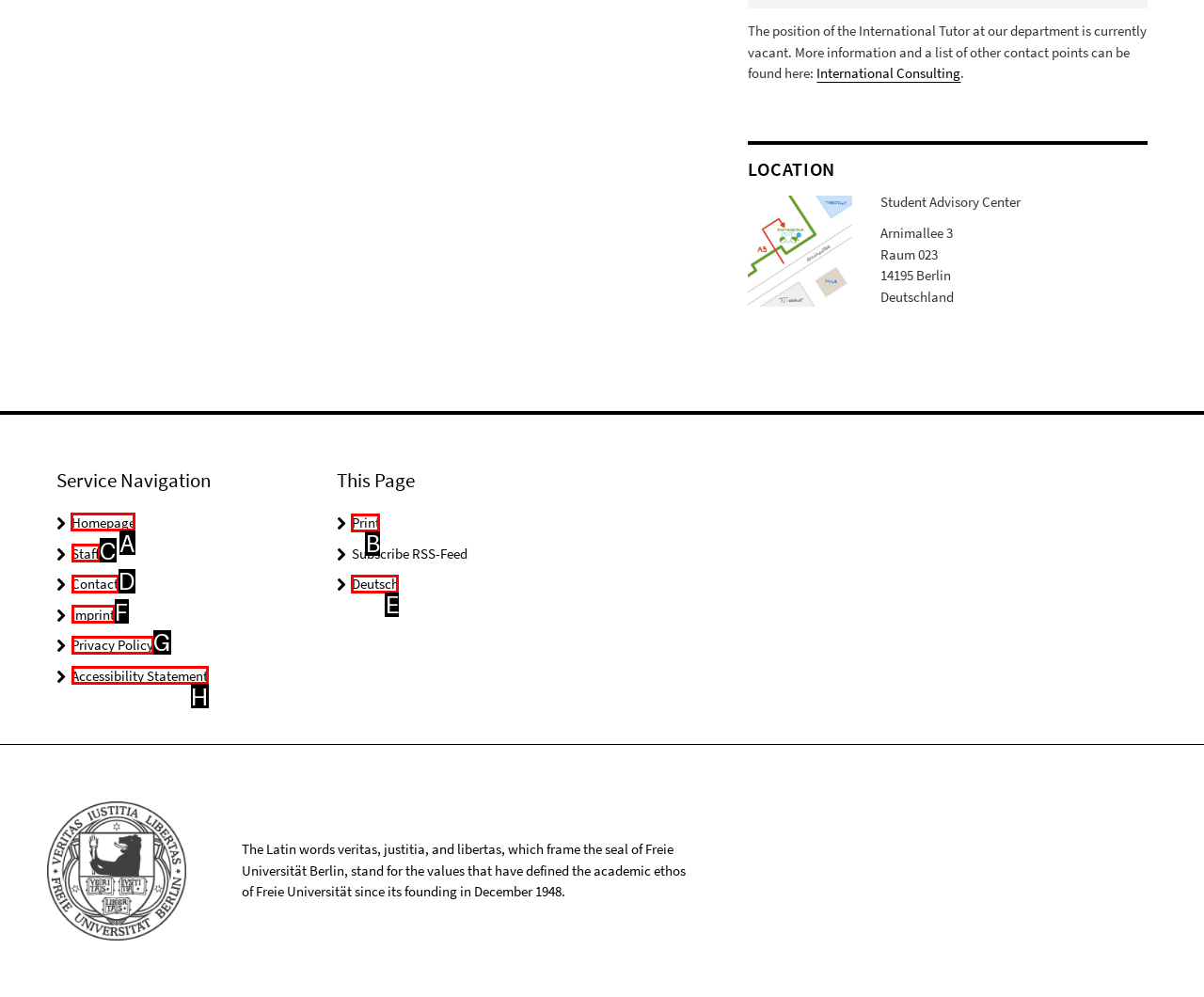Choose the HTML element you need to click to achieve the following task: Go to Homepage
Respond with the letter of the selected option from the given choices directly.

A